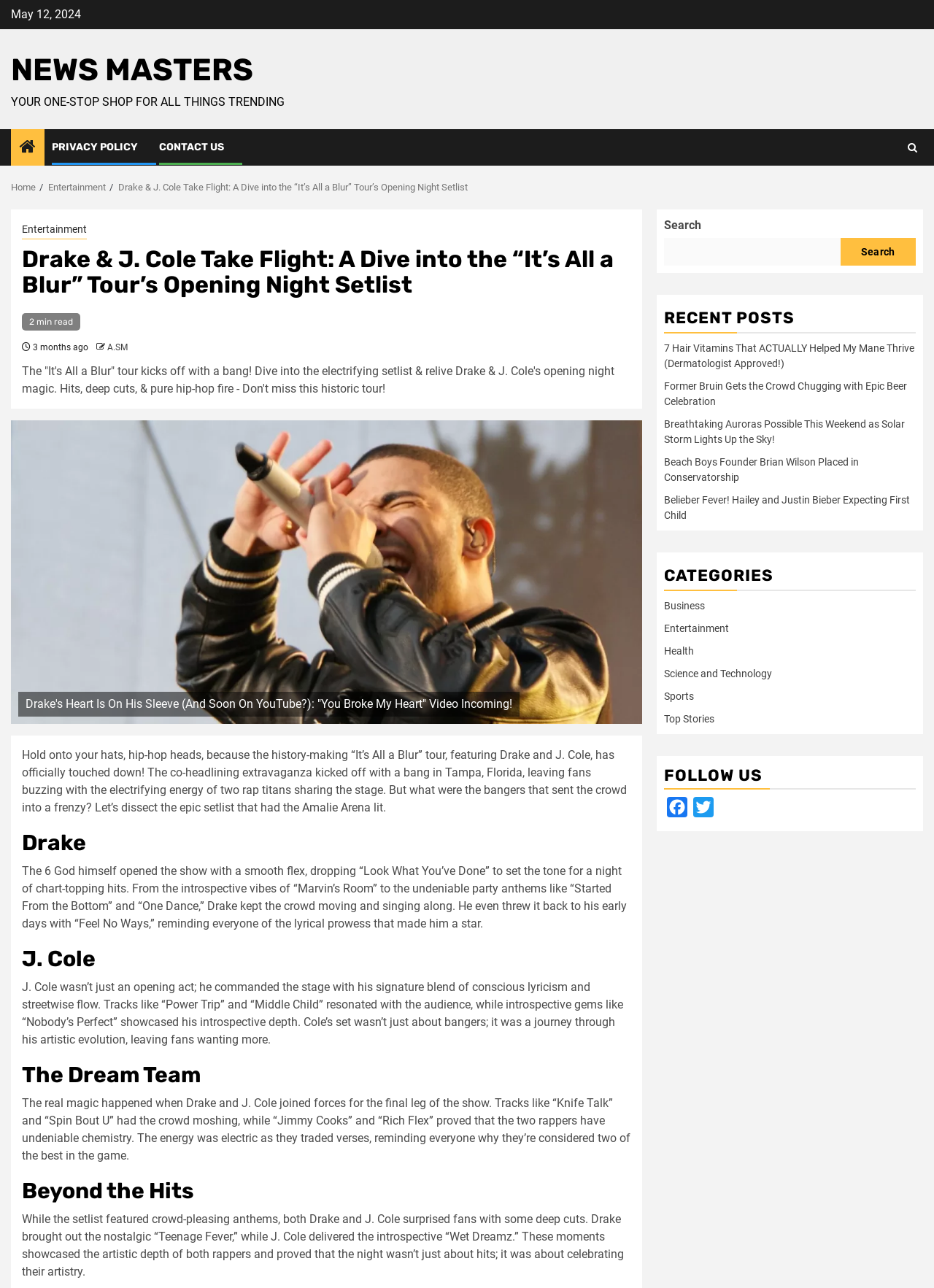Find the headline of the webpage and generate its text content.

Drake & J. Cole Take Flight: A Dive into the “It’s All a Blur” Tour’s Opening Night Setlist